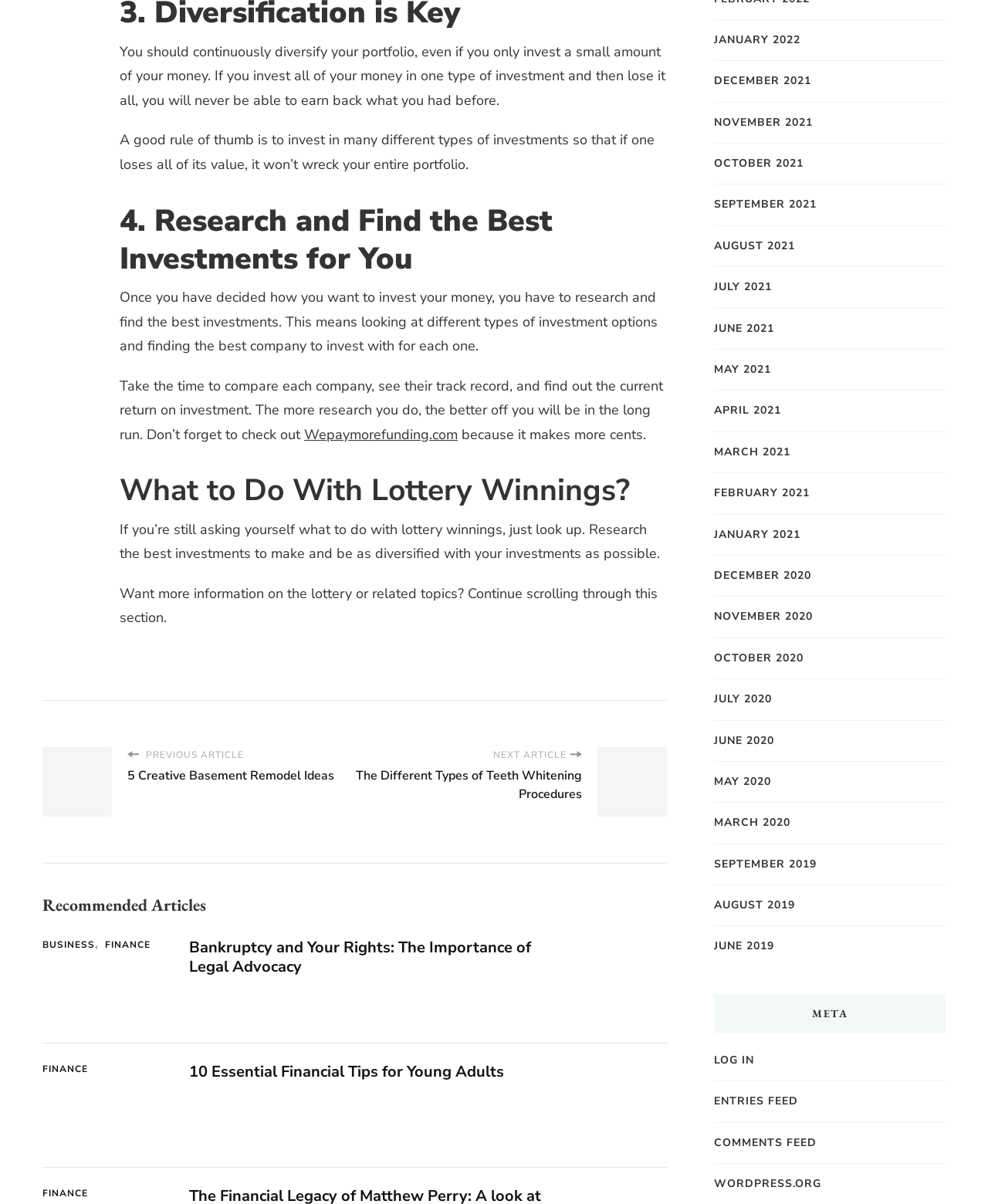What is the purpose of the links at the top of the page?
Look at the screenshot and give a one-word or phrase answer.

To navigate to previous or next articles